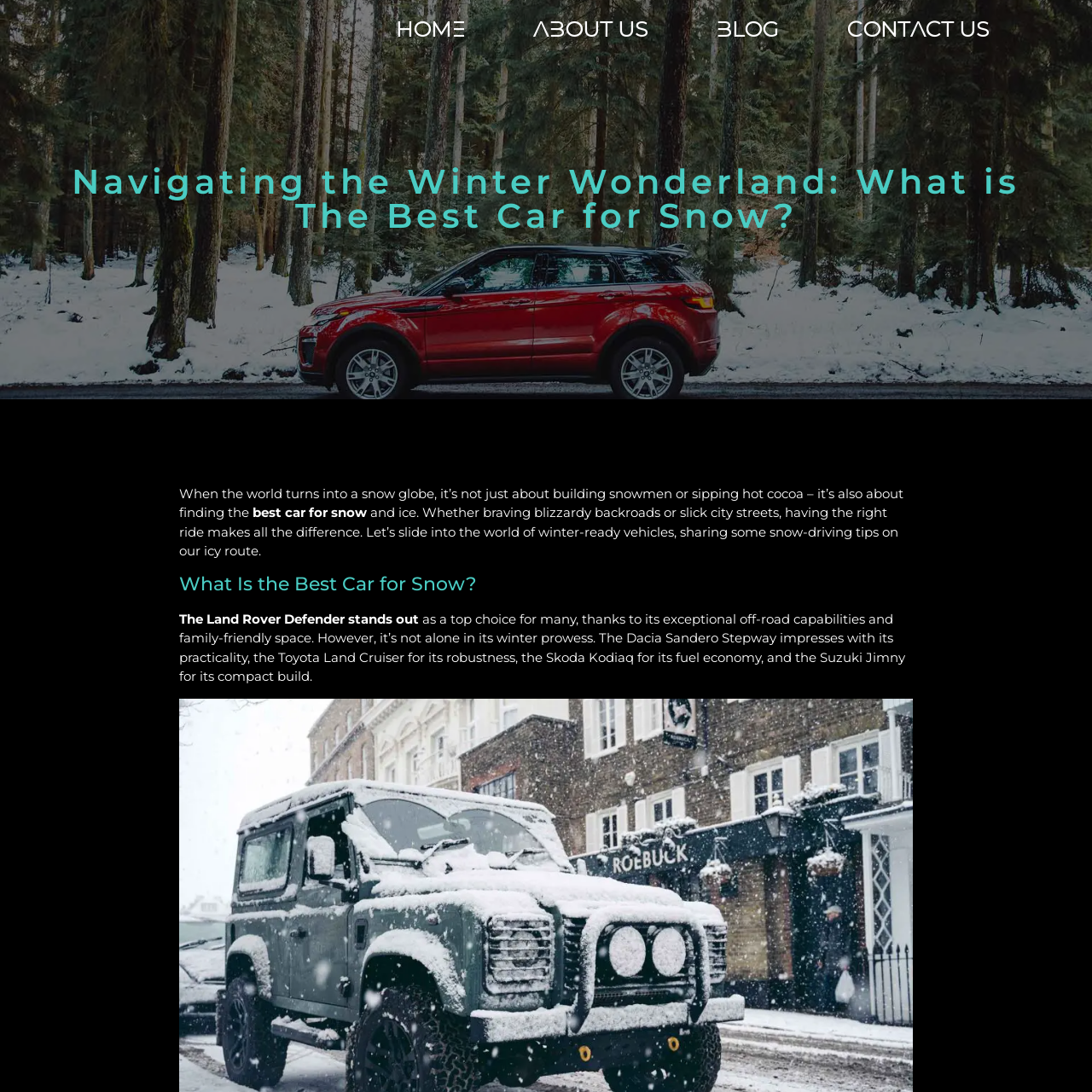Please provide a short answer using a single word or phrase for the question:
How many car models are mentioned?

5